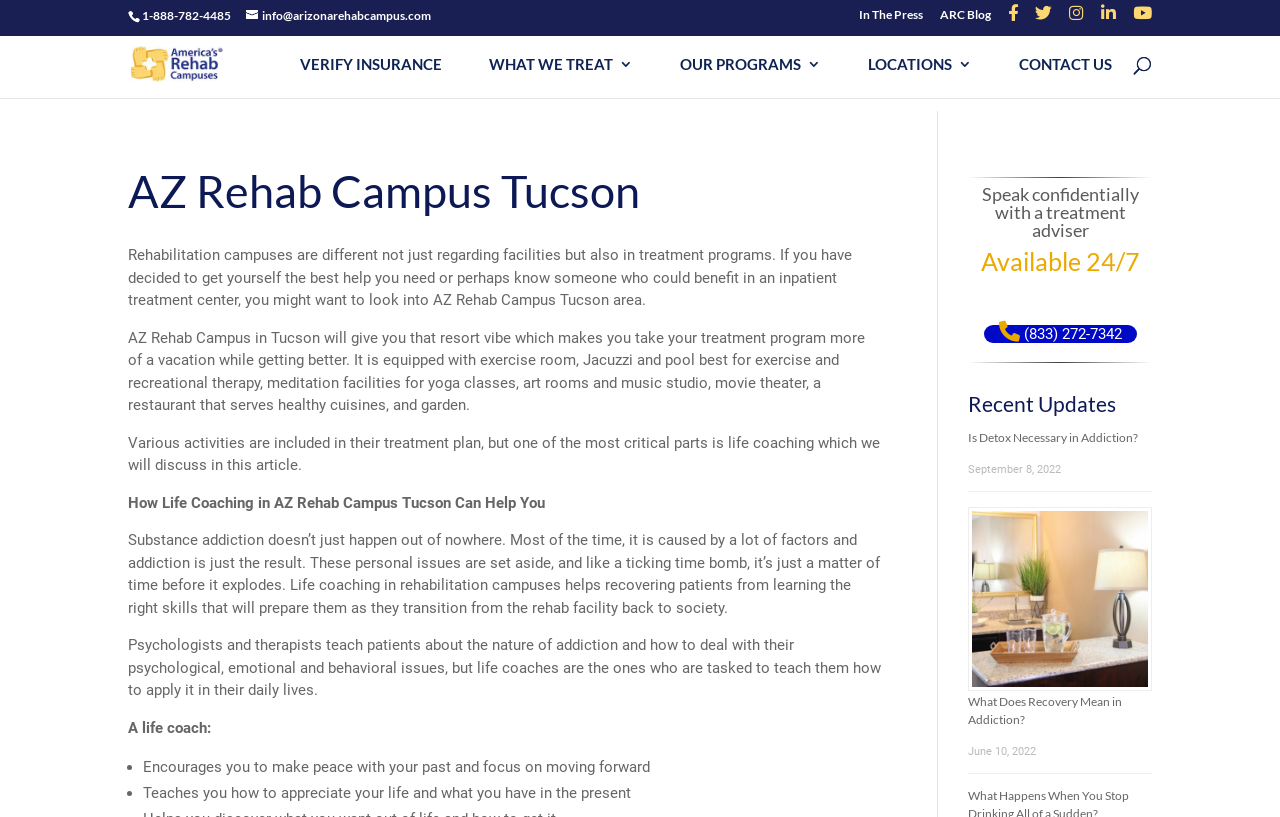Specify the bounding box coordinates for the region that must be clicked to perform the given instruction: "Verify insurance".

[0.234, 0.07, 0.345, 0.12]